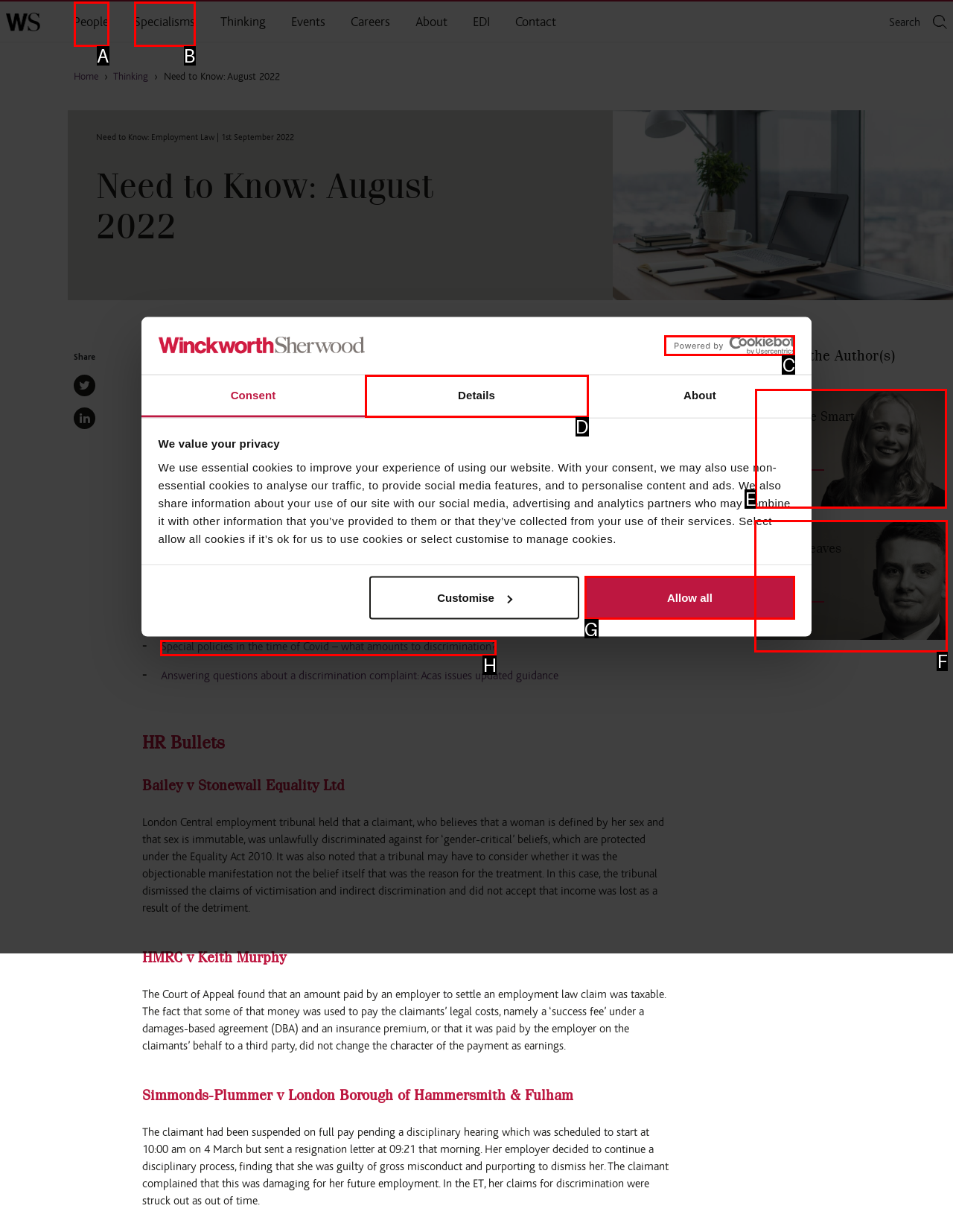With the description: Details, find the option that corresponds most closely and answer with its letter directly.

D